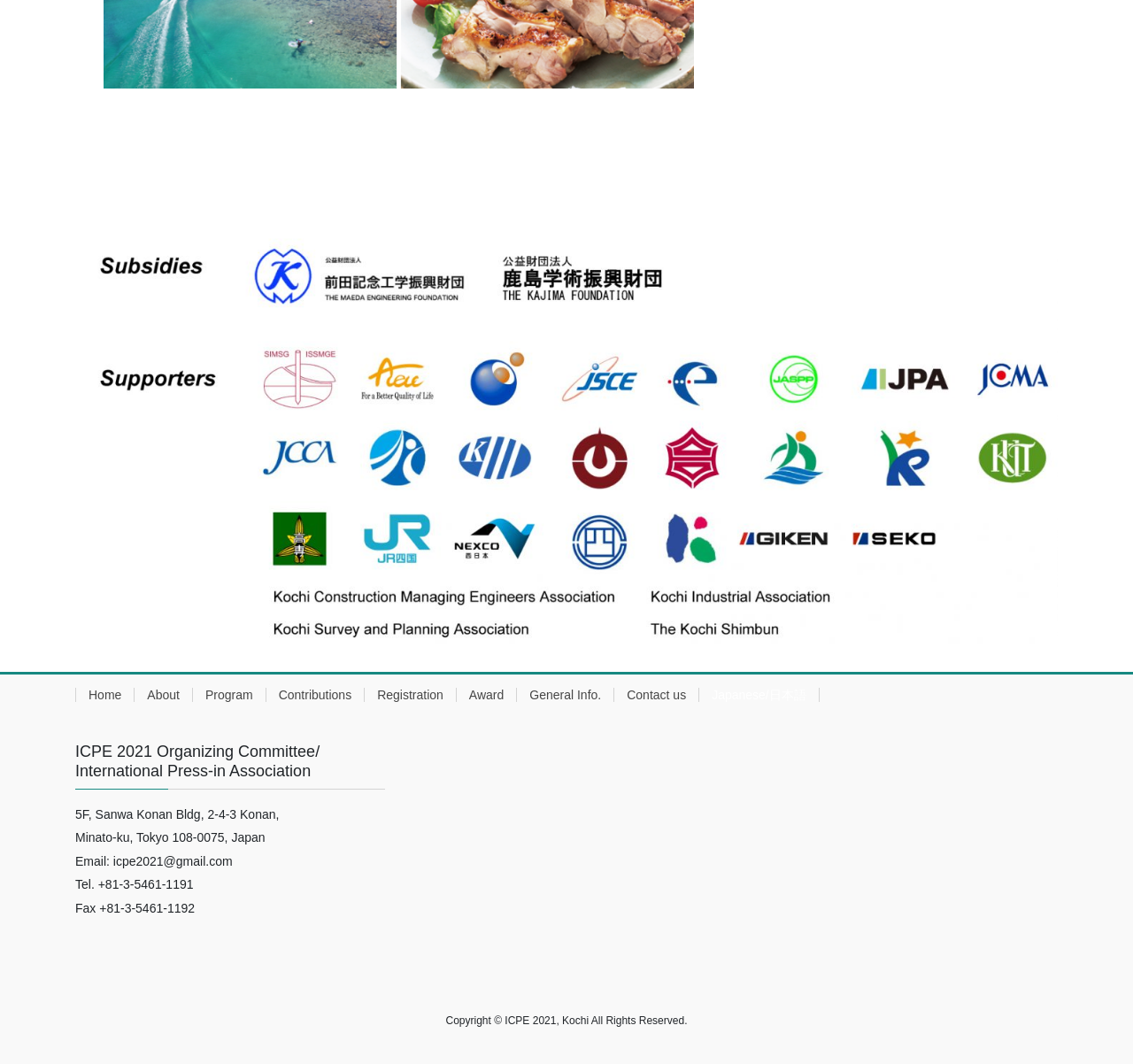Determine the bounding box coordinates of the region that needs to be clicked to achieve the task: "switch to Japanese".

[0.628, 0.647, 0.712, 0.66]